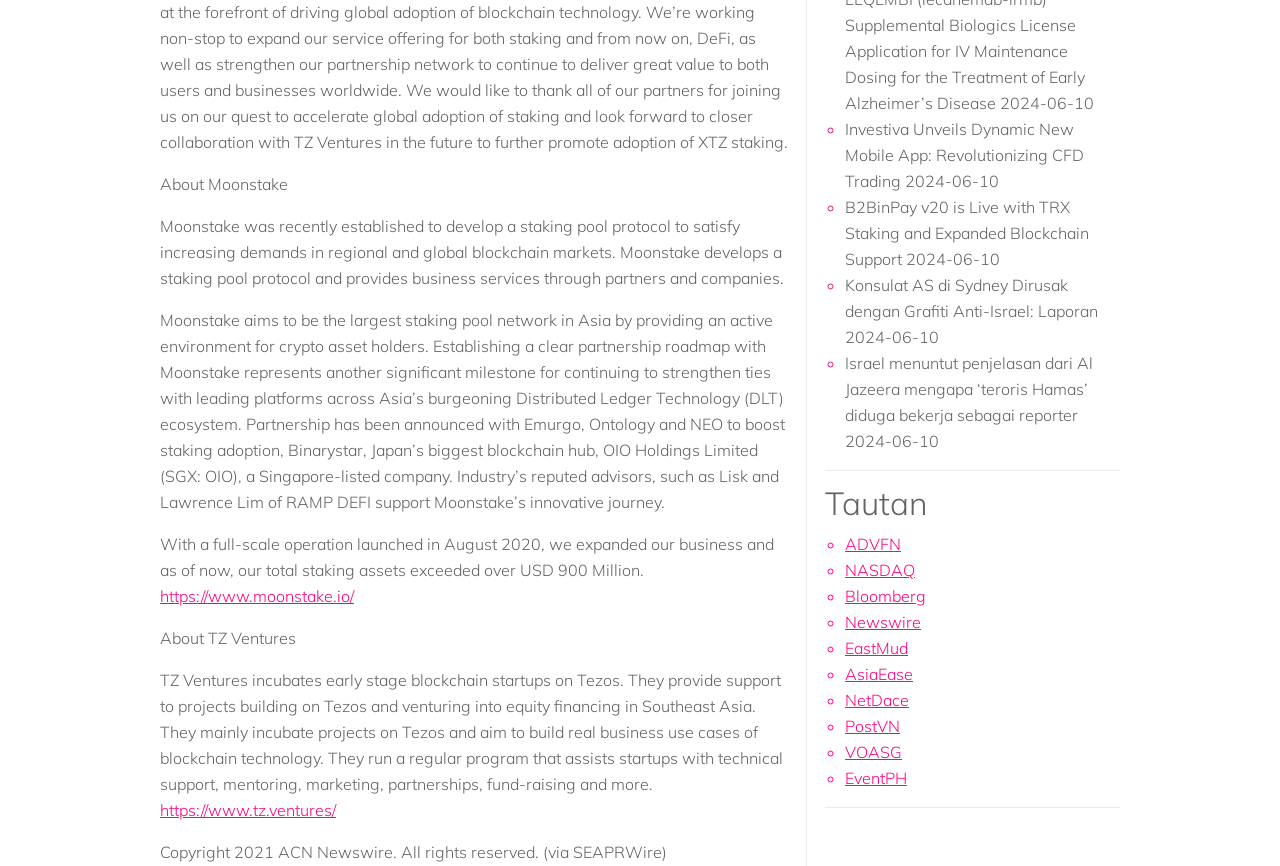Show the bounding box coordinates of the region that should be clicked to follow the instruction: "Visit ADVFN."

[0.66, 0.617, 0.704, 0.64]